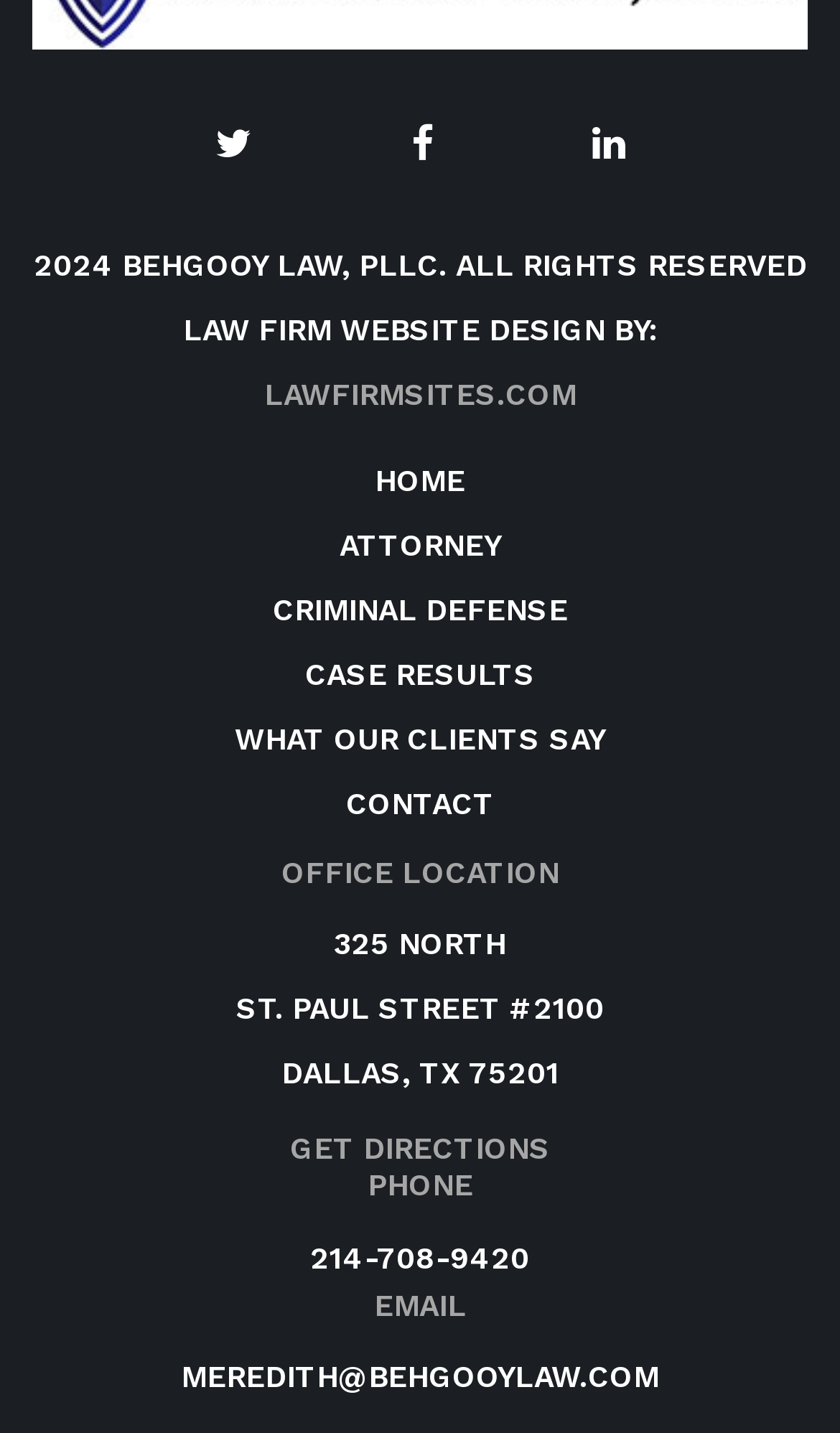Given the following UI element description: "Case Results", find the bounding box coordinates in the webpage screenshot.

[0.363, 0.458, 0.637, 0.482]